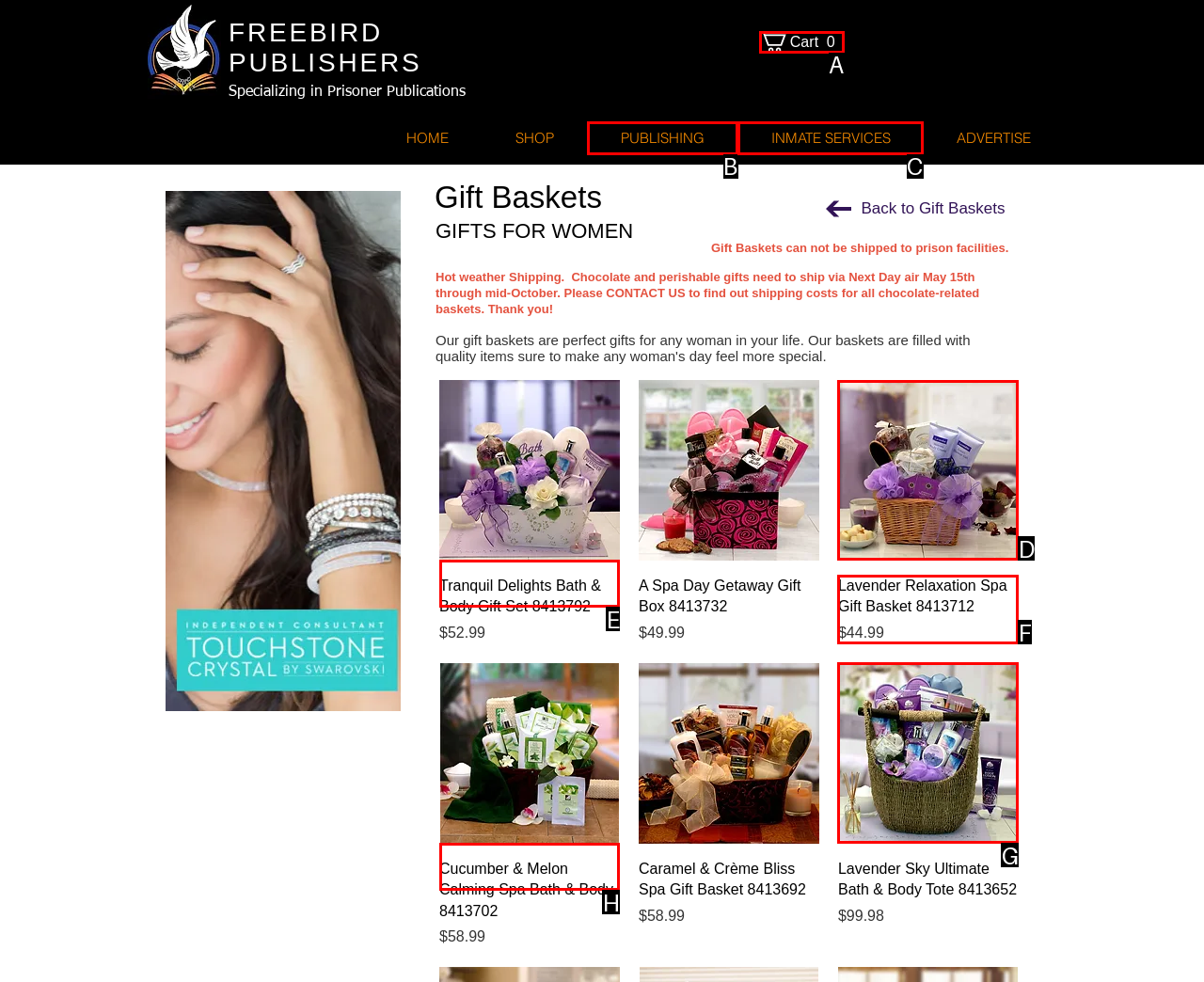Which UI element matches this description: Quick View?
Reply with the letter of the correct option directly.

H